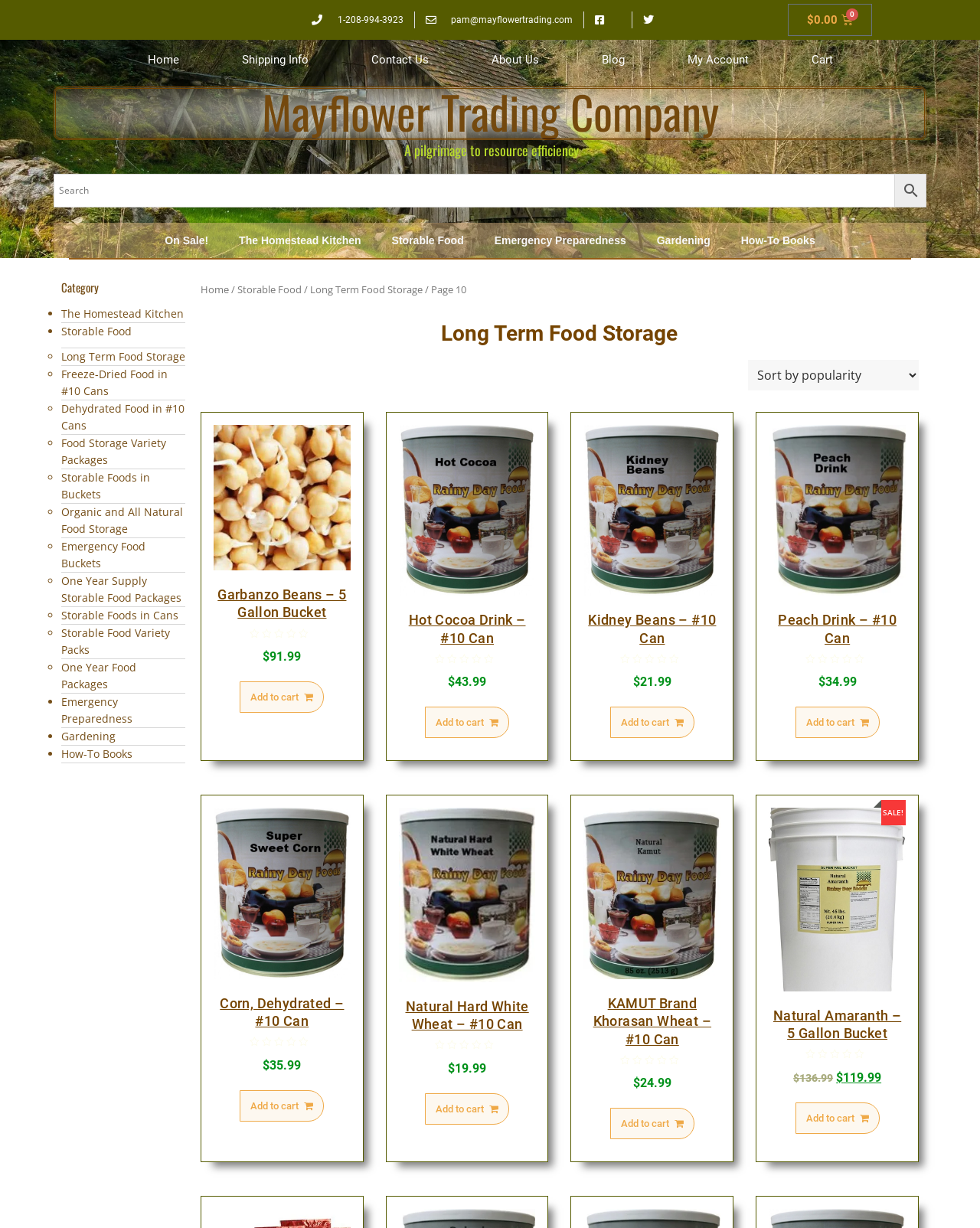Identify the bounding box coordinates for the UI element that matches this description: "Mayflower Trading Company".

[0.267, 0.064, 0.733, 0.118]